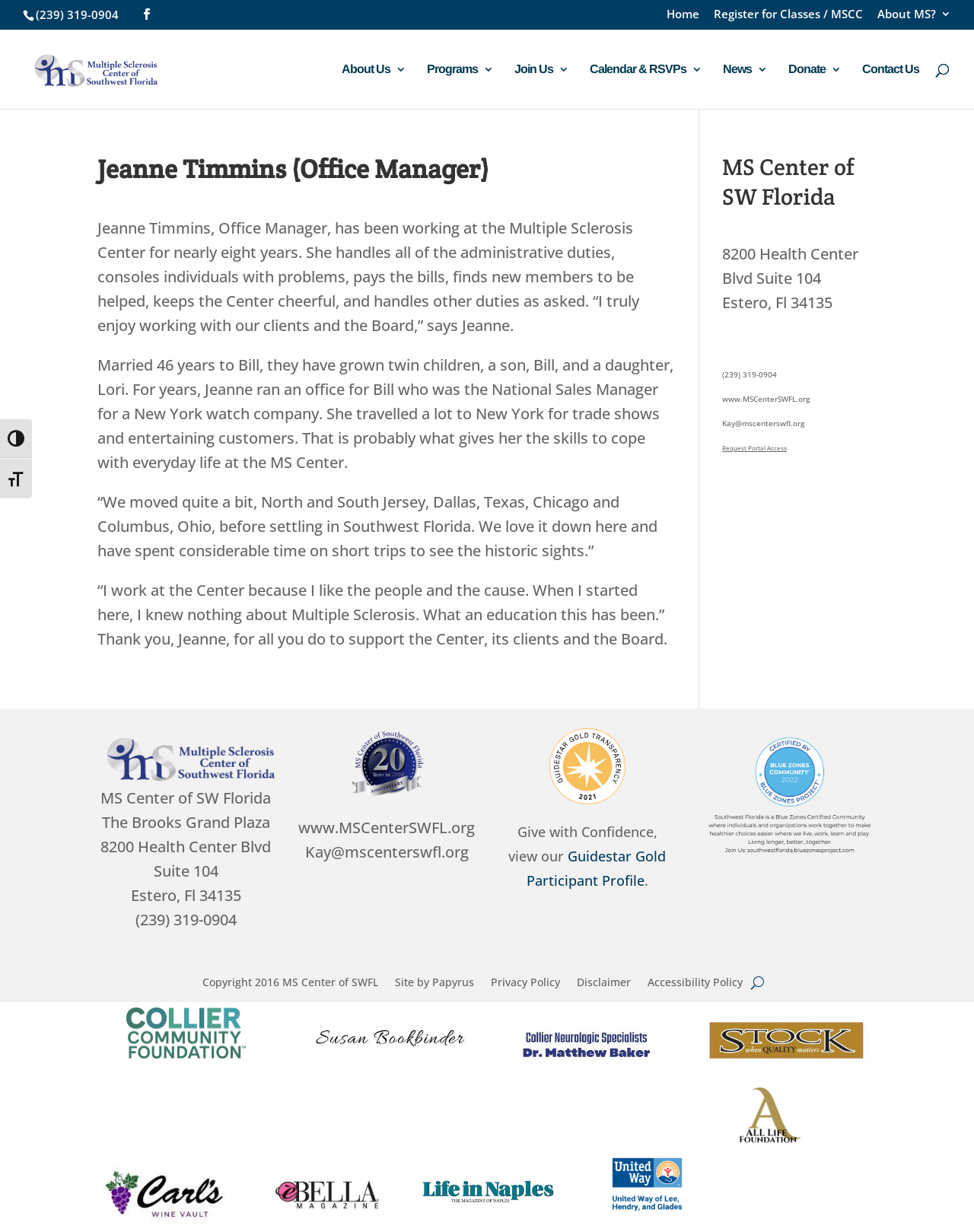What is the phone number of the MS Center of SWFL? Using the information from the screenshot, answer with a single word or phrase.

(239) 319-0904